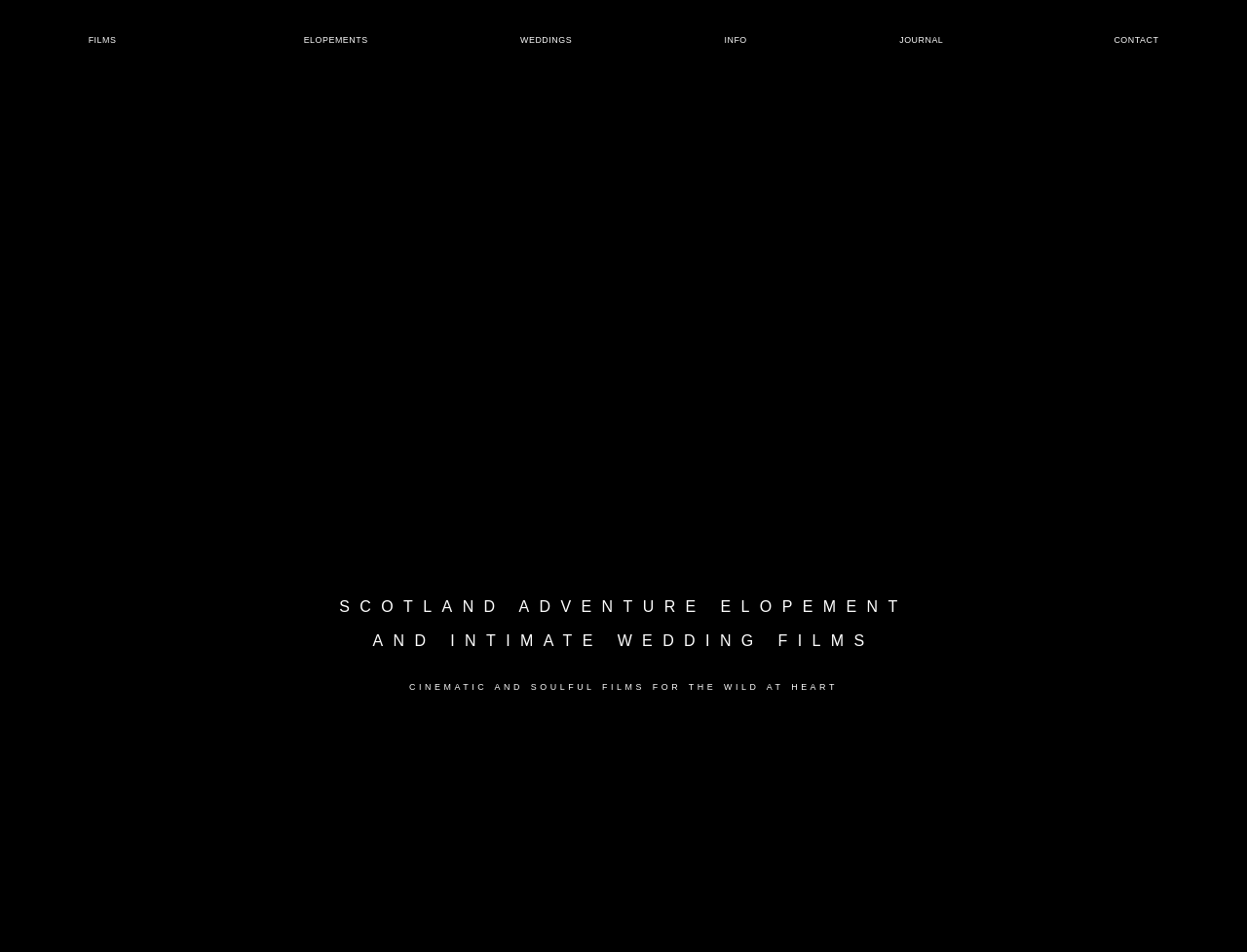Please identify the bounding box coordinates of the element's region that should be clicked to execute the following instruction: "Read ABOUT". The bounding box coordinates must be four float numbers between 0 and 1, i.e., [left, top, right, bottom].

[0.577, 0.105, 0.603, 0.118]